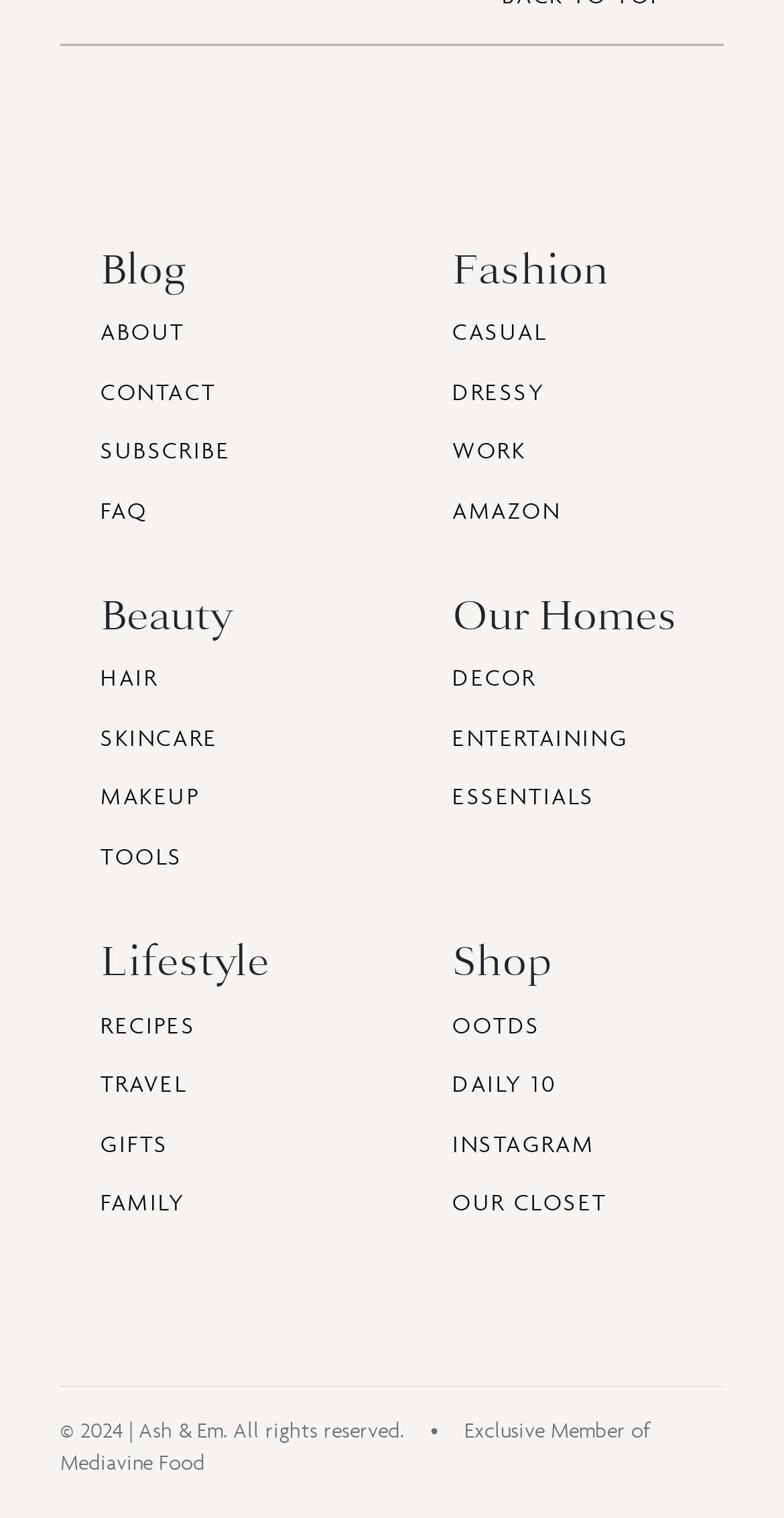Determine the bounding box coordinates of the UI element described below. Use the format (top-left x, top-left y, bottom-right x, bottom-right y) with floating point numbers between 0 and 1: Daily 10

[0.577, 0.702, 0.872, 0.728]